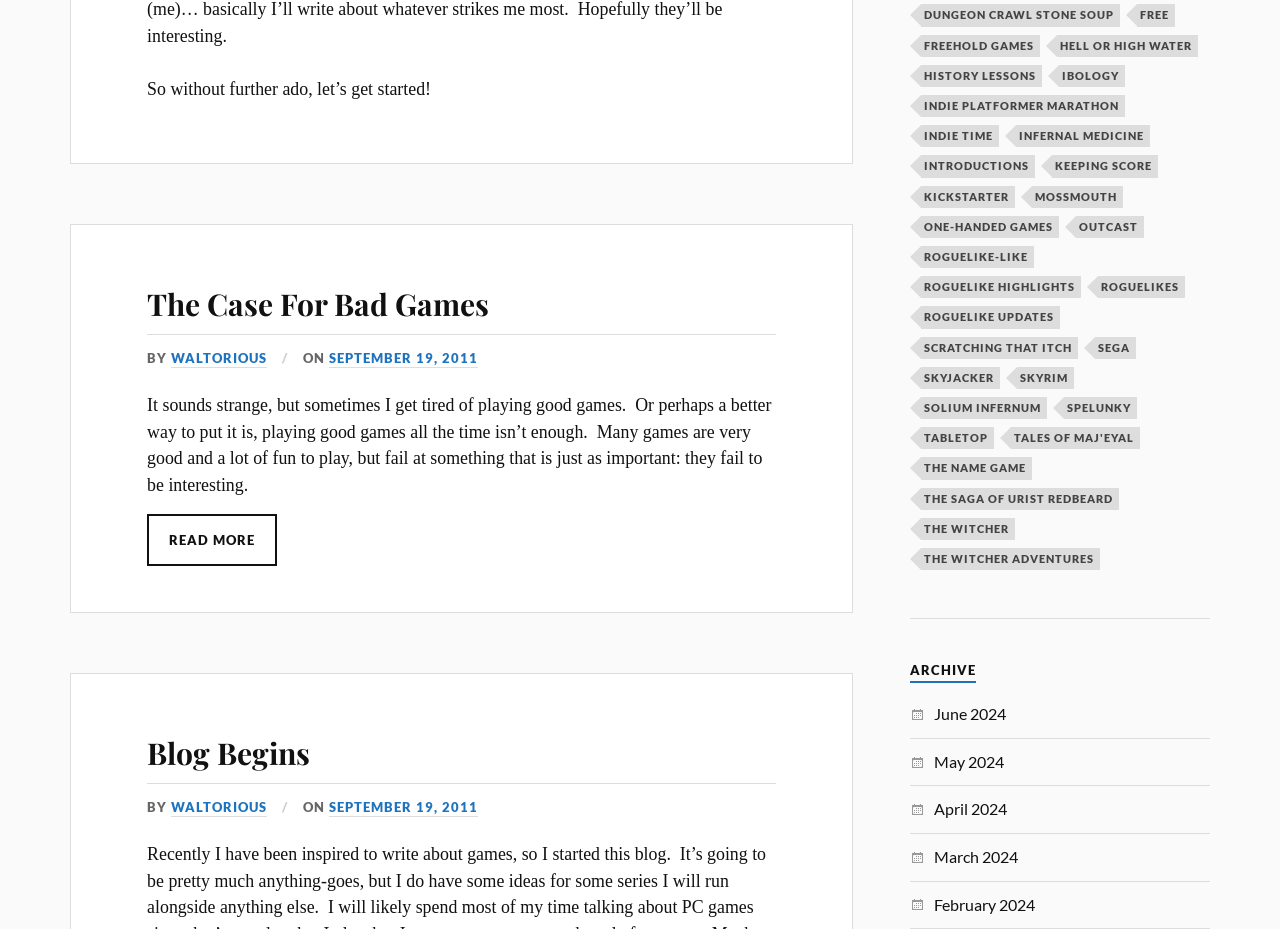Based on the image, provide a detailed and complete answer to the question: 
What is the title of the section at the bottom of the webpage?

I determined the title of the section at the bottom of the webpage by looking at the heading element with the text 'ARCHIVE' which is located at the bottom of the webpage.